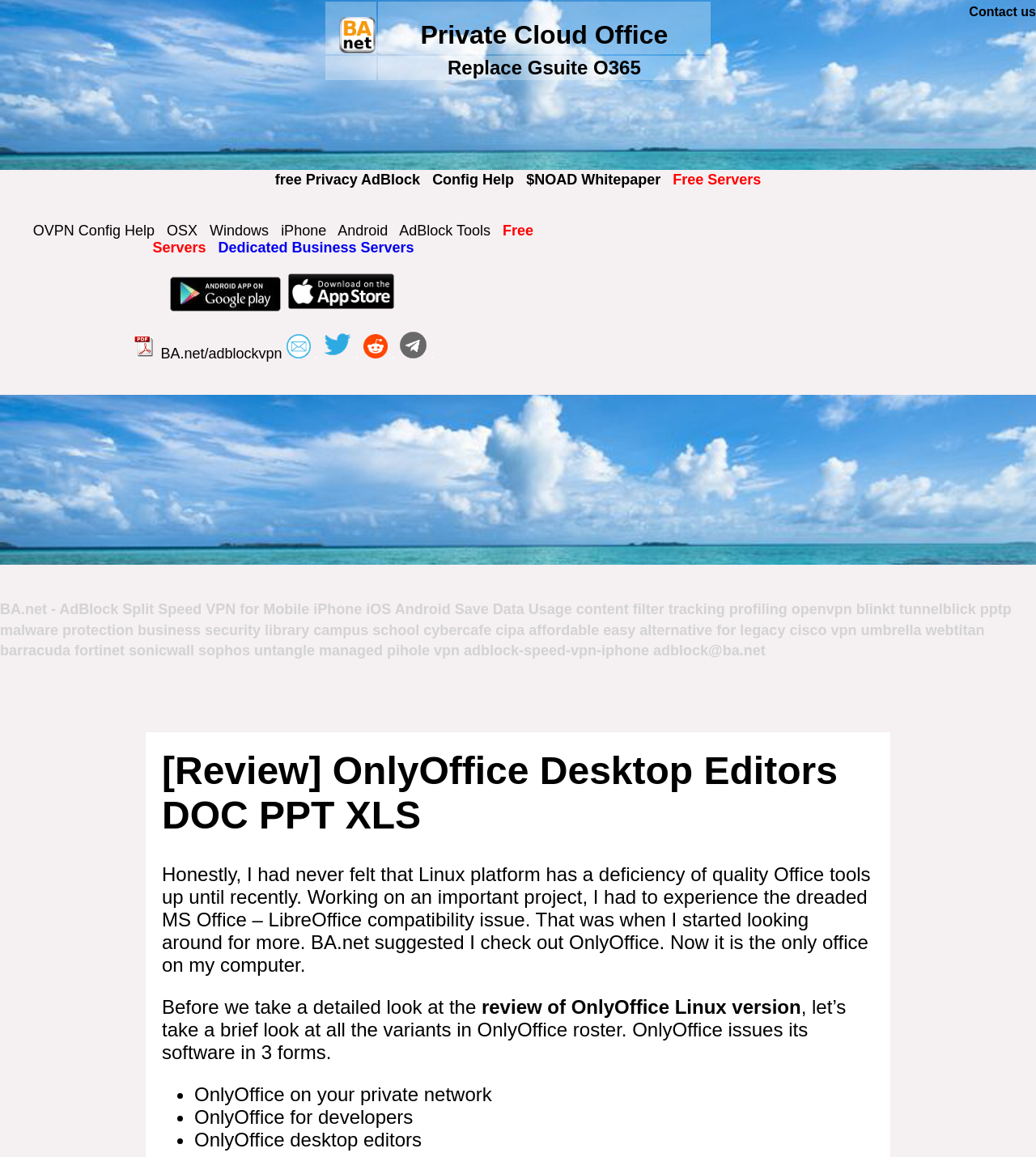Determine the title of the webpage and give its text content.

[Review] OnlyOffice Desktop Editors DOC PPT XLS